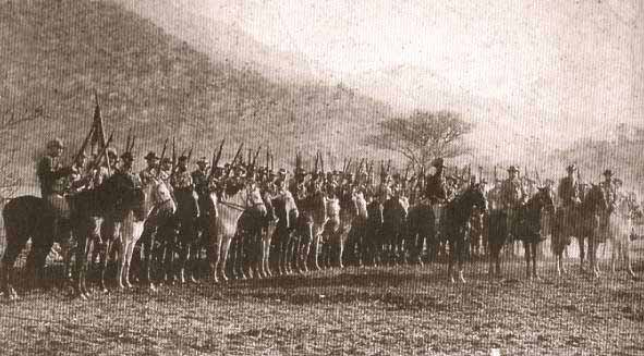Provide a thorough and detailed caption for the image.

This historical image depicts a large assembly of Boer commandos, likely gathered around the late 19th century during the tumultuous period leading up to the Second Boer War, which began in November 1899. The individuals are mounted on horseback, dressed in period-appropriate military attire, and are armed, showcasing the militarized nature of their assembly. The backdrop features a rugged natural landscape, indicative of the terrain in South Africa where these events unfolded, marked by rolling hills and sparse vegetation.

Prominent figures such as Stephanus Johannes Paulus Kruger, who served as the President of the Transvaal, played a crucial role in this era of conflict, primarily driven by the control of valuable diamond and gold resources amid rising tensions with British imperial interests. This assembly reflects the mobilization of Boer forces in response to the British expansionism and the subsequent struggles for autonomy and recognition. The image captures a significant moment in South African history, symbolizing the Boer resistance and their commitment to defending their homeland against external pressures.